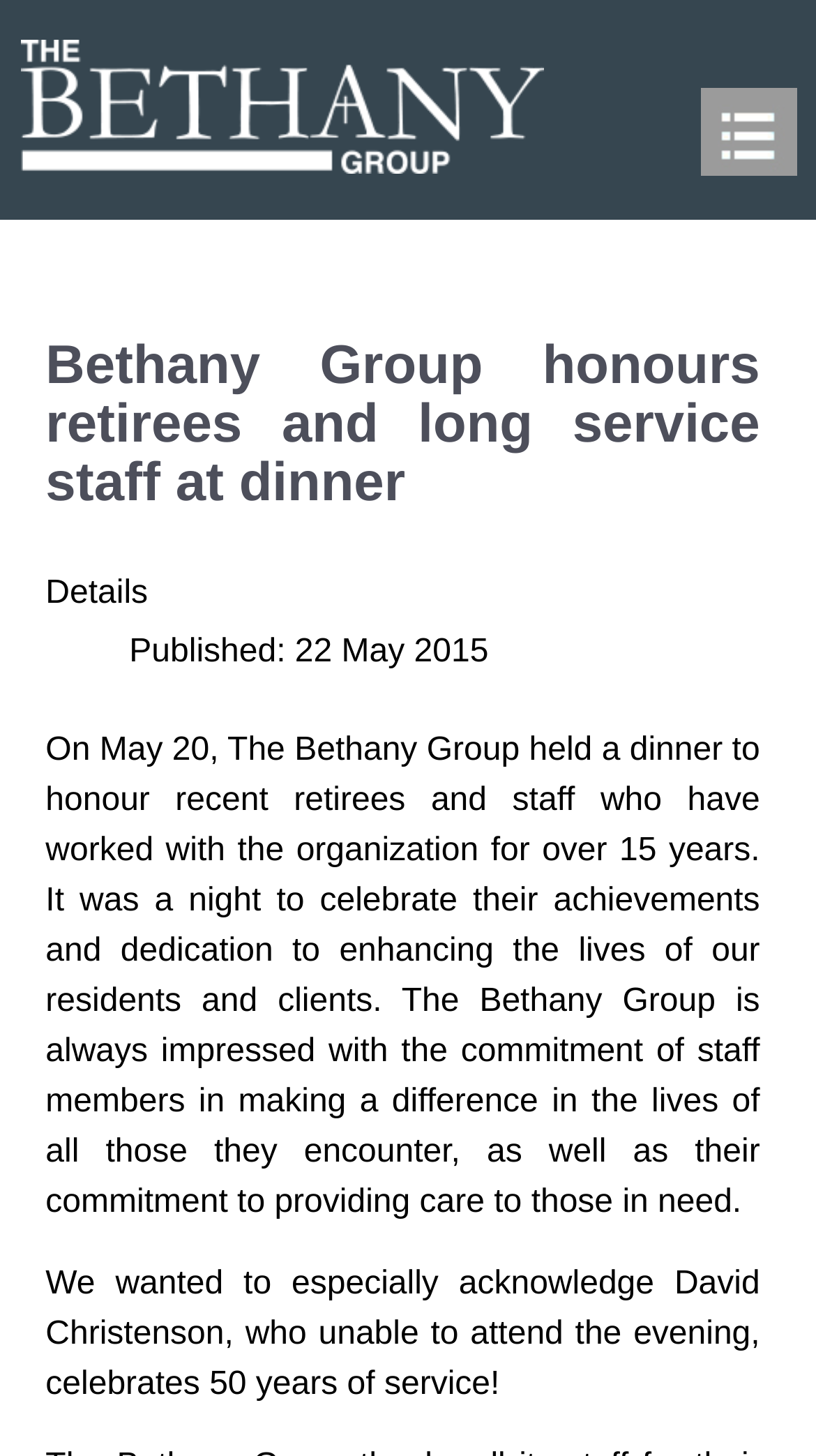What is the occasion celebrated by Bethany Group?
Answer briefly with a single word or phrase based on the image.

Dinner for retirees and long service staff